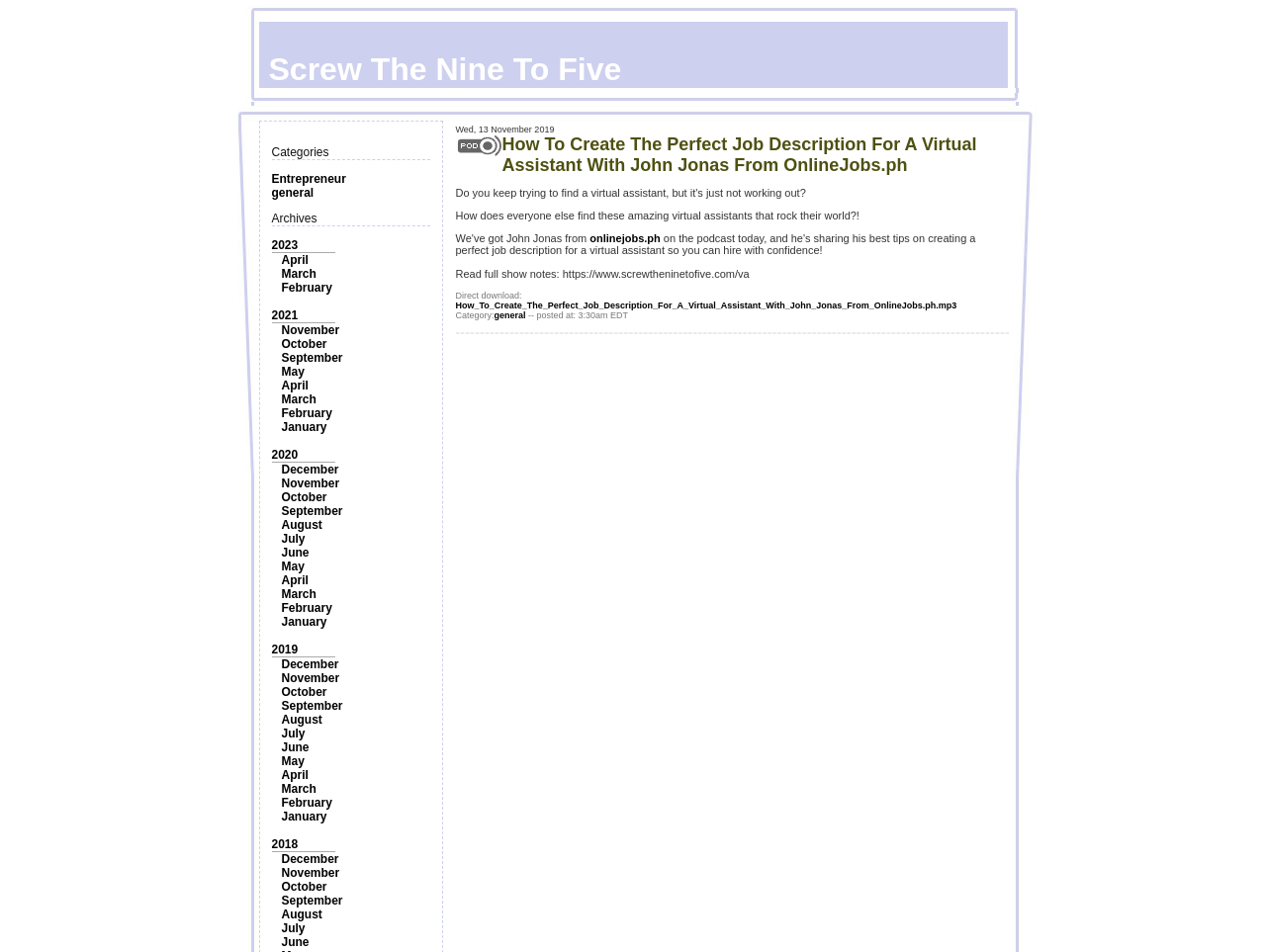From the webpage screenshot, predict the bounding box of the UI element that matches this description: "Screw The Nine To Five".

[0.181, 0.023, 0.819, 0.092]